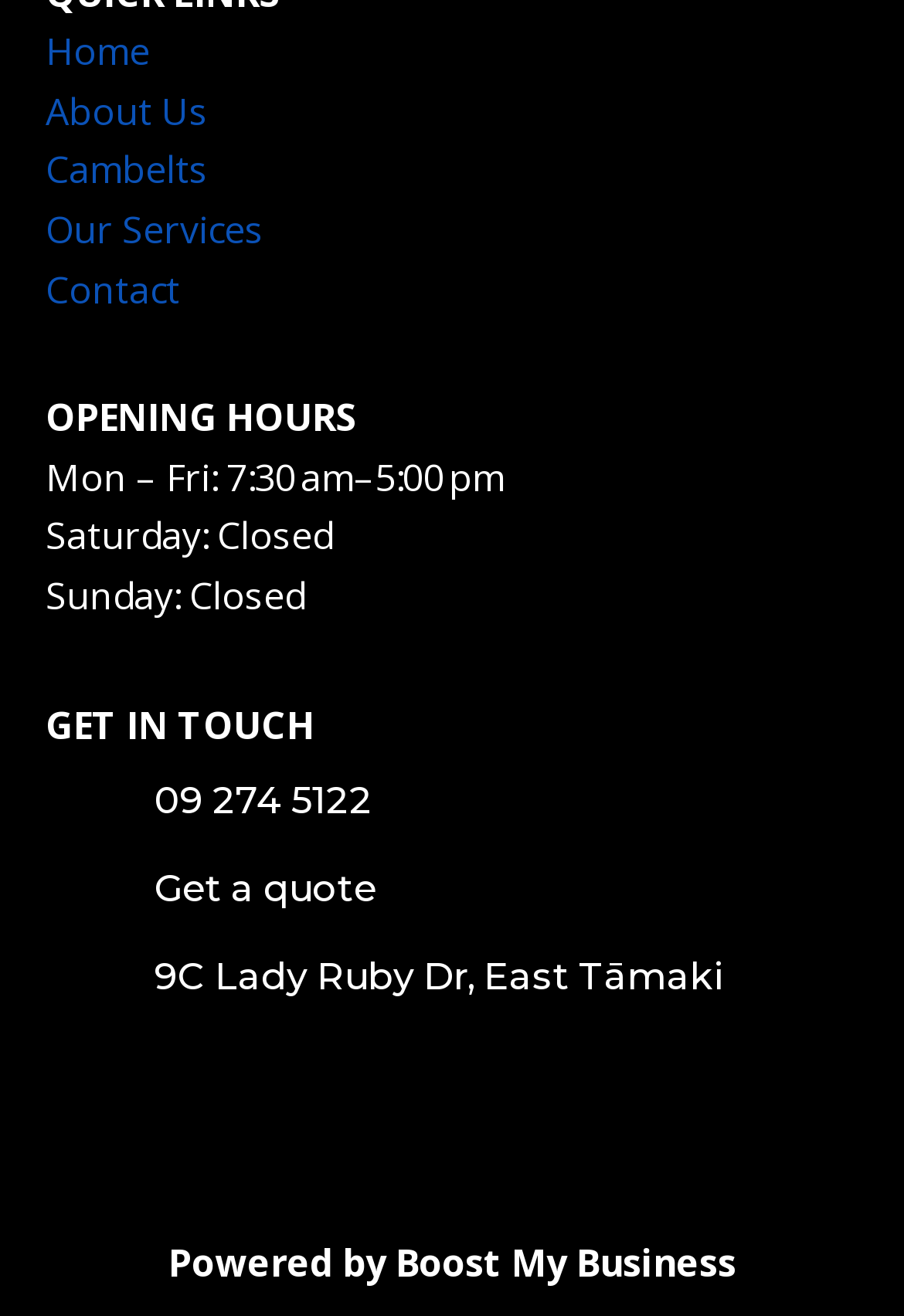Please find the bounding box coordinates of the element that you should click to achieve the following instruction: "go to home page". The coordinates should be presented as four float numbers between 0 and 1: [left, top, right, bottom].

[0.05, 0.02, 0.165, 0.058]